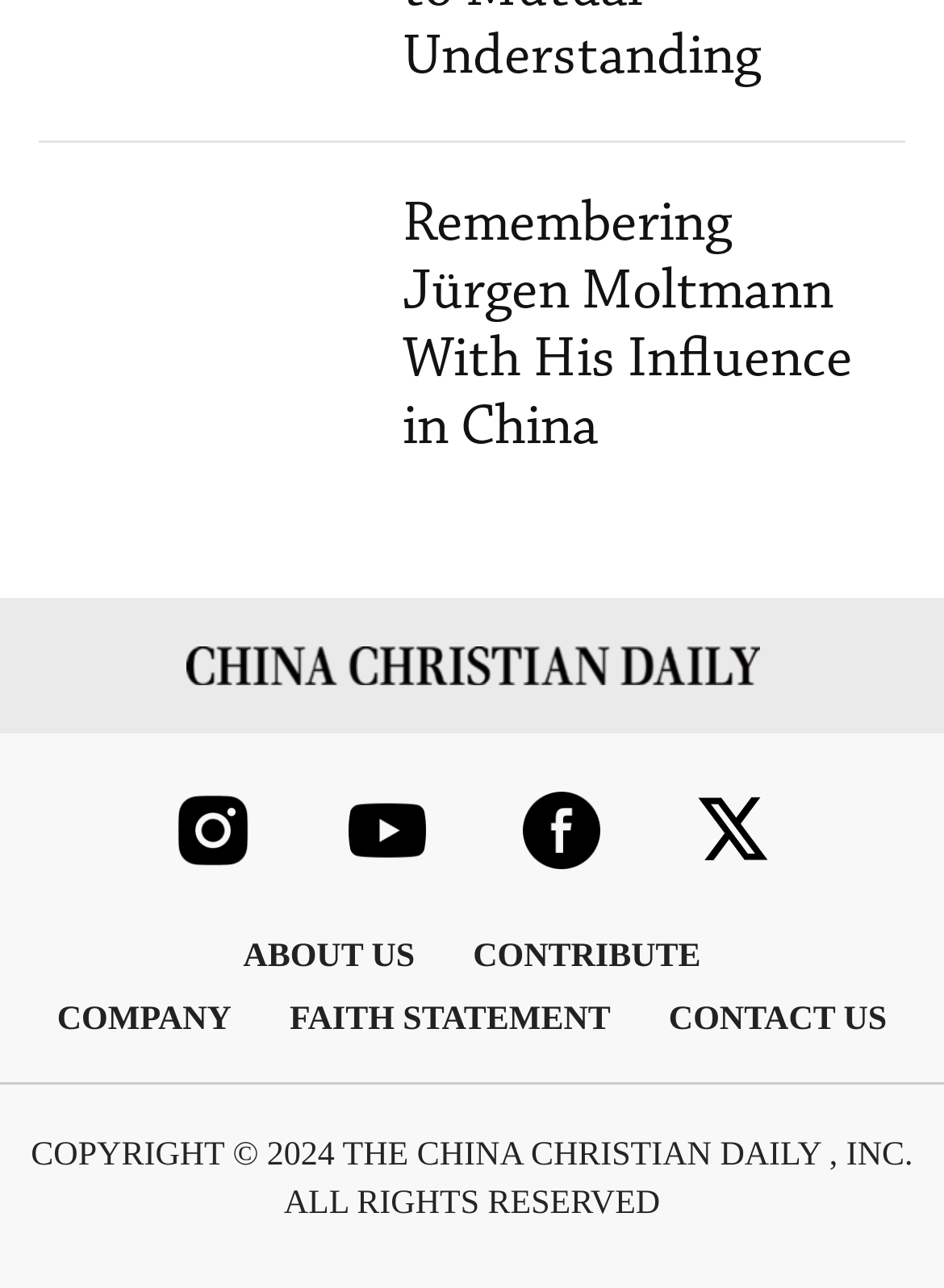How many links are there in the navigation menu?
Give a detailed explanation using the information visible in the image.

The navigation menu is located at the top of the webpage, and it contains 5 links: 'ABOUT US', 'CONTRIBUTE', 'COMPANY', 'FAITH STATEMENT', and 'CONTACT US'.